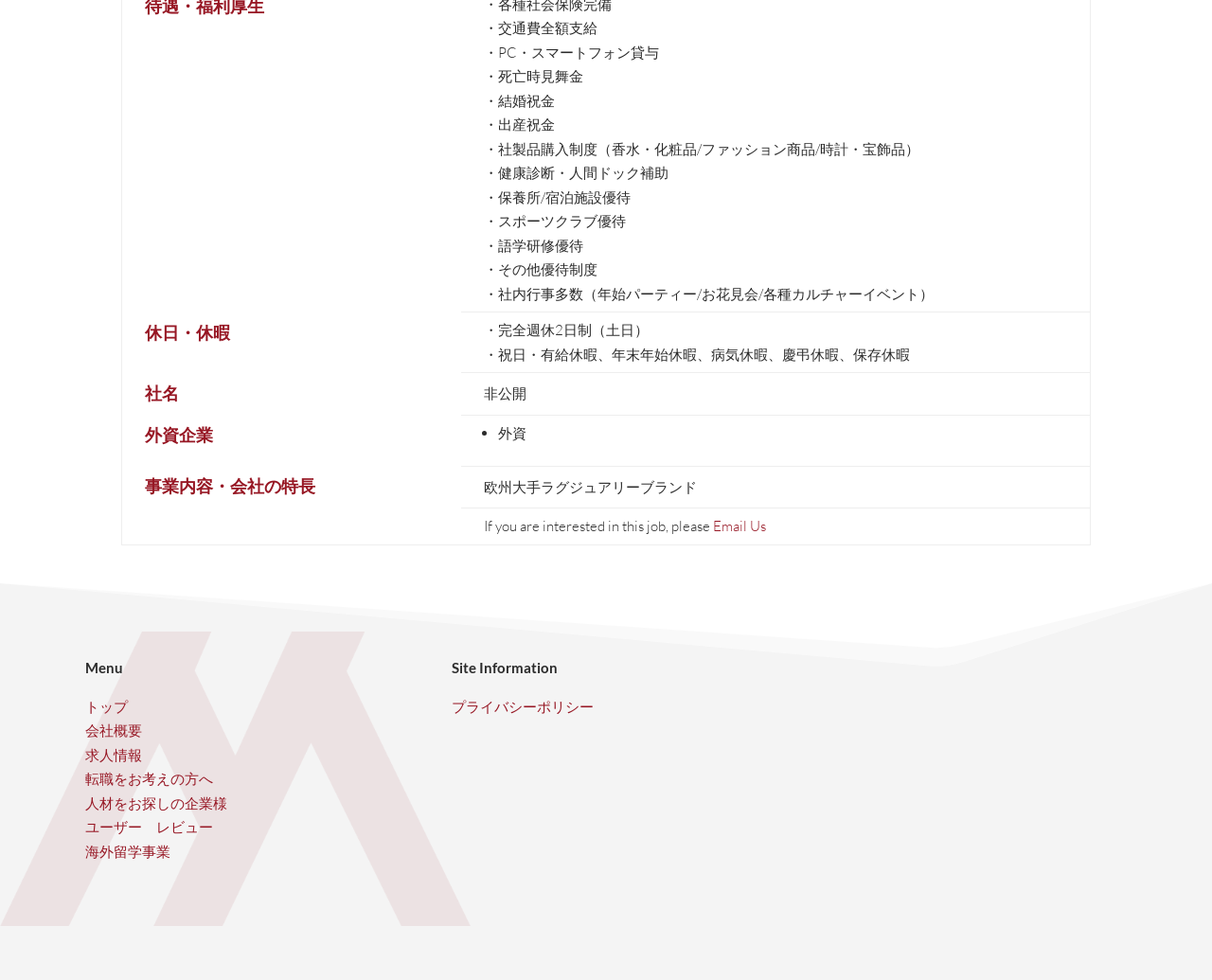Determine the bounding box coordinates for the area that should be clicked to carry out the following instruction: "Check 'プライバシーポリシー'".

[0.372, 0.712, 0.49, 0.73]